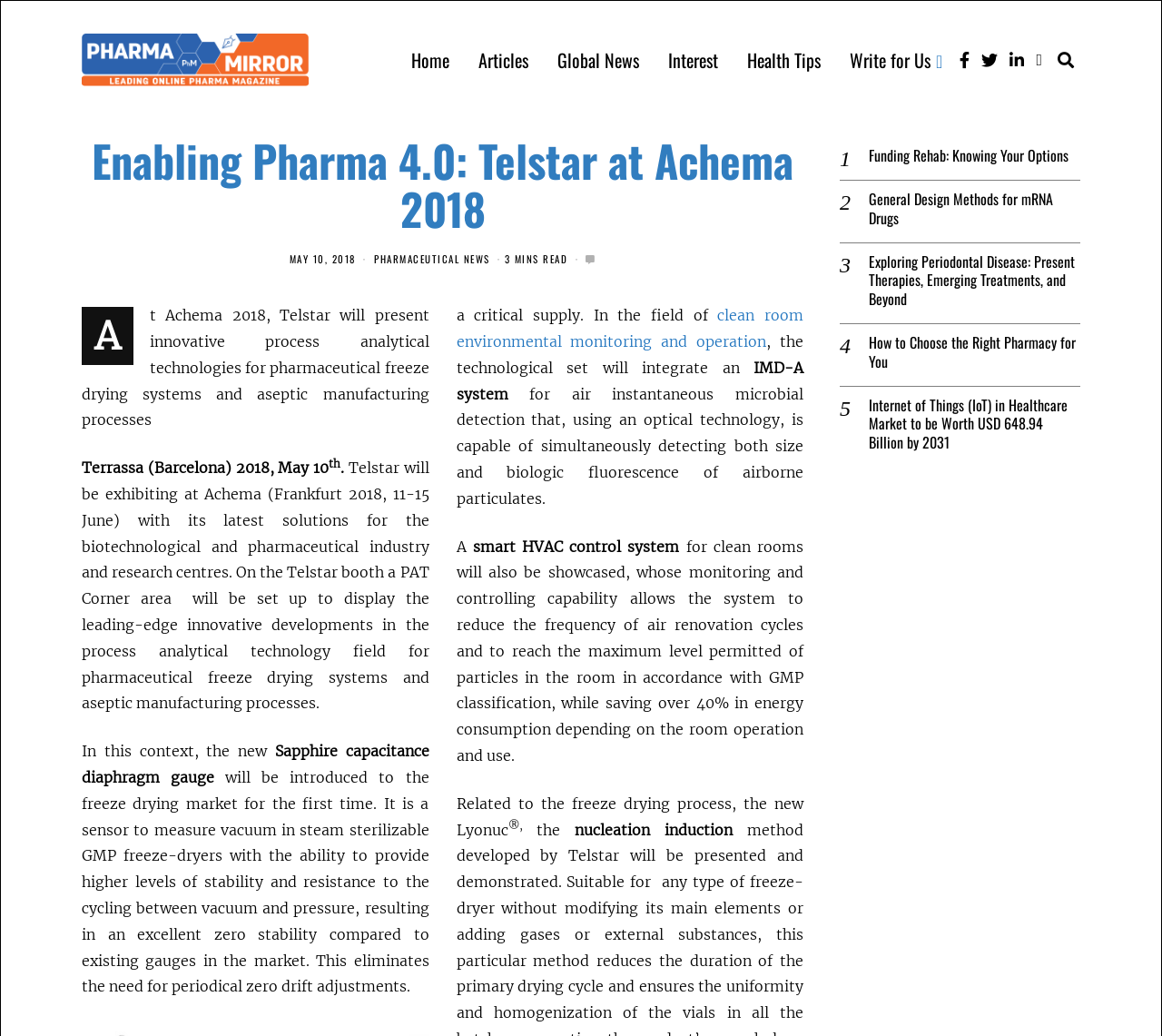Identify the bounding box coordinates of the area that should be clicked in order to complete the given instruction: "Learn more about clean room environmental monitoring and operation". The bounding box coordinates should be four float numbers between 0 and 1, i.e., [left, top, right, bottom].

[0.393, 0.296, 0.691, 0.338]